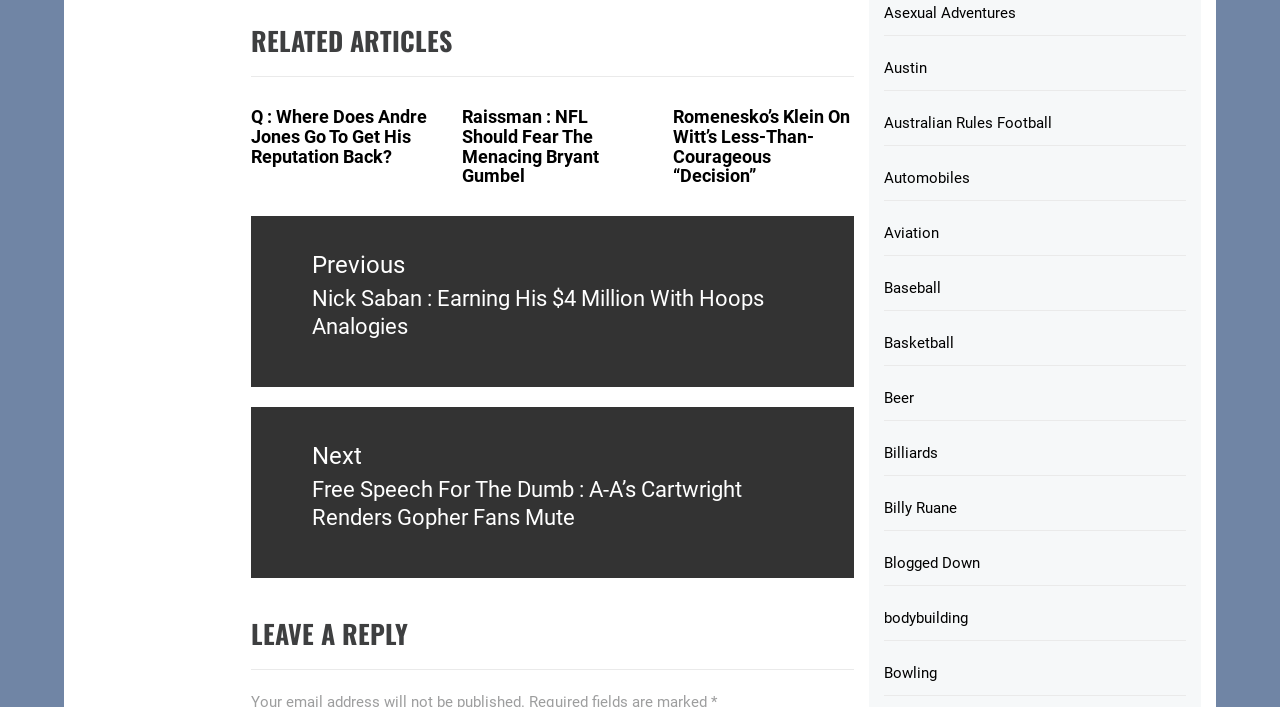What is the category of the article 'Q : Where Does Andre Jones Go To Get His Reputation Back?'?
Please use the visual content to give a single word or phrase answer.

Sports